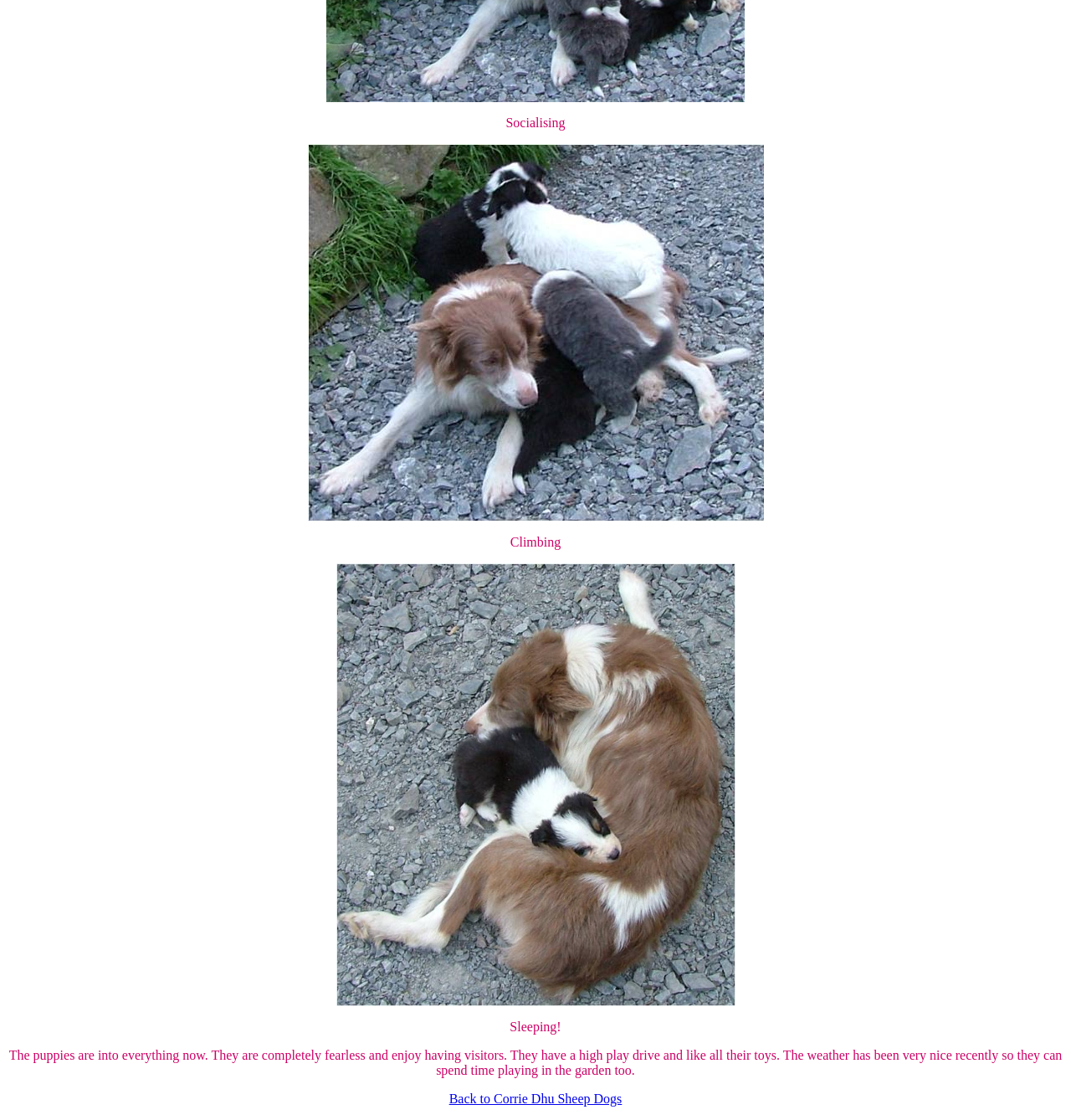How many images are on the webpage?
Please use the image to provide an in-depth answer to the question.

There are two image elements on the webpage, one with bounding box coordinates [0.287, 0.129, 0.713, 0.466] and another with bounding box coordinates [0.314, 0.503, 0.686, 0.898].